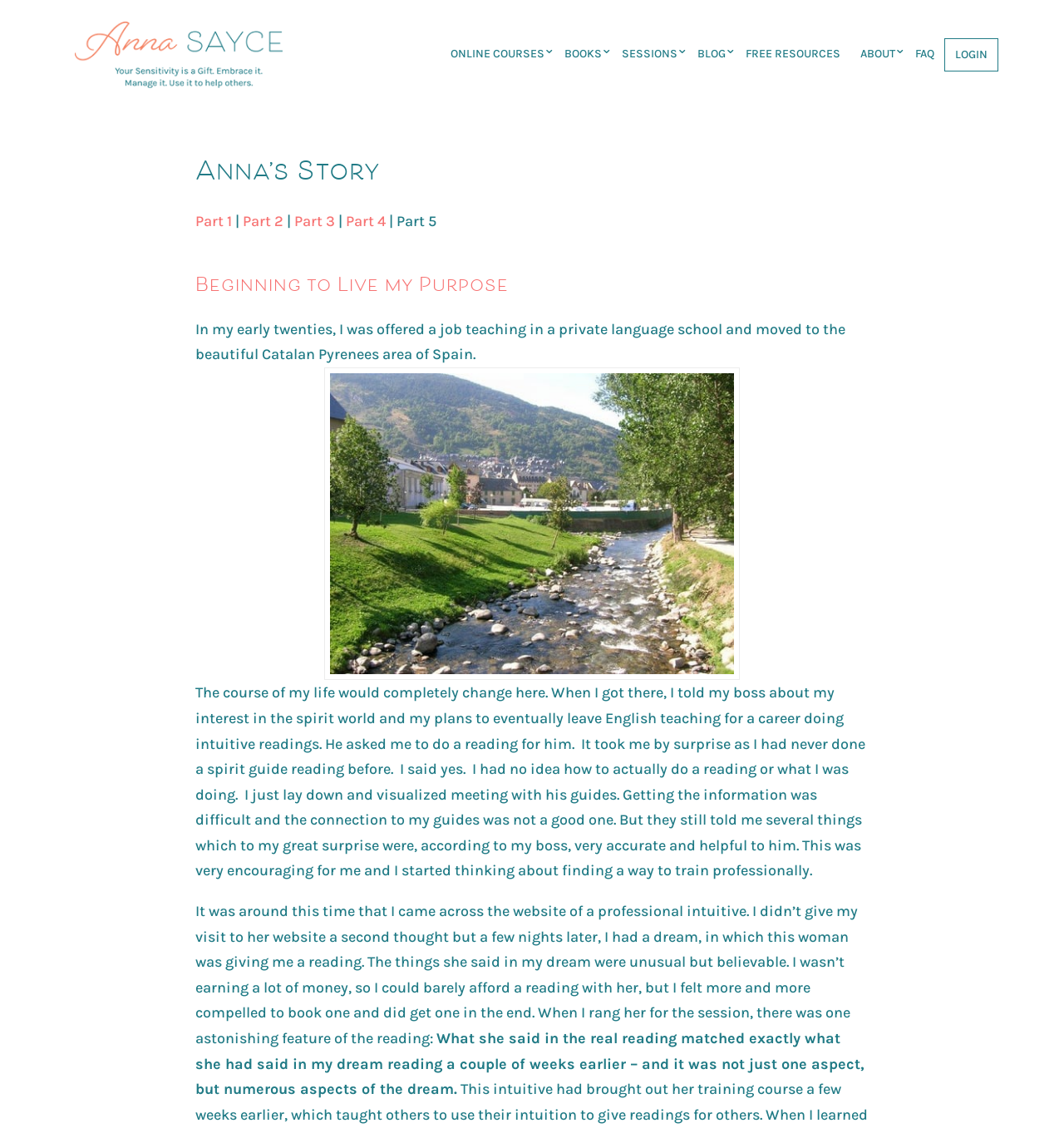Summarize the contents and layout of the webpage in detail.

The webpage is about Anna's story, with a focus on her personal journey and experiences. At the top left of the page, there is a link to "Anna Sayce" accompanied by an image of the same name. Below this, there is a navigation menu with links to "ONLINE COURSES", "BOOKS", "SESSIONS", "BLOG", "FREE RESOURCES", "ABOUT", "FAQ", and "LOGIN", arranged horizontally across the top of the page.

The main content of the page is divided into two sections. The first section has a heading "Anna's Story" and features a series of links to different parts of the story, labeled "Part 1", "Part 2", "Part 3", "Part 4", and "Part 5". The second section has a heading "Beginning to Live my Purpose" and contains a series of paragraphs describing Anna's experiences, including her early twenties, her interest in the spirit world, and her encounters with a professional intuitive.

The text in the second section is arranged in a vertical column, with each paragraph building on the previous one to tell a cohesive story. The text is descriptive and personal, with Anna sharing her thoughts, feelings, and experiences in a reflective and introspective tone.